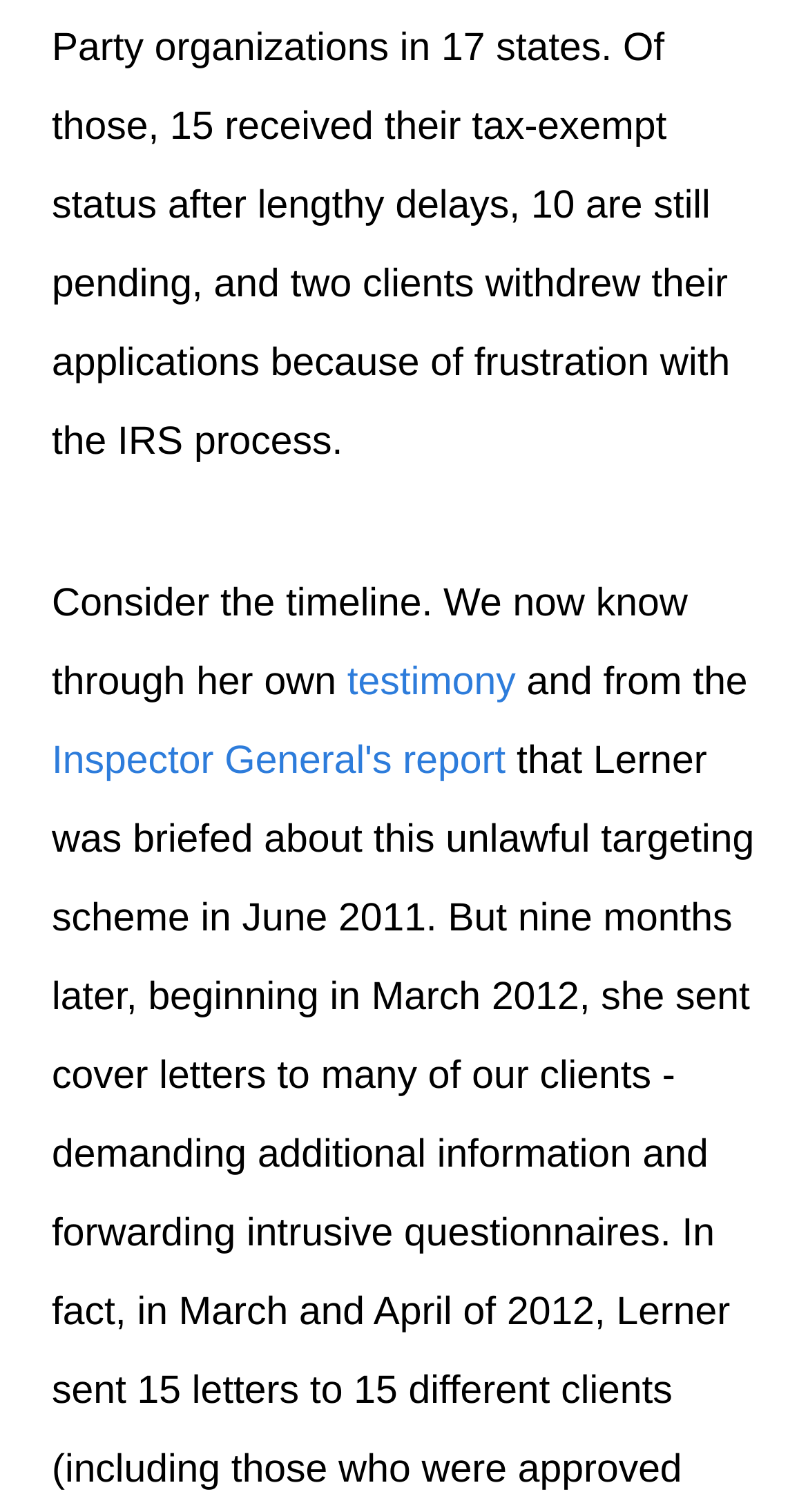Could you determine the bounding box coordinates of the clickable element to complete the instruction: "Get help from ACLJ"? Provide the coordinates as four float numbers between 0 and 1, i.e., [left, top, right, bottom].

[0.0, 0.602, 0.064, 0.656]